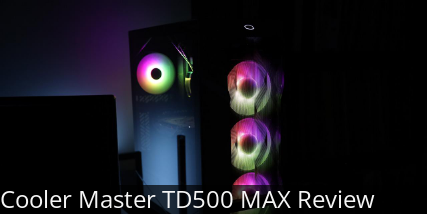Provide an in-depth description of the image.

The image features the Cooler Master TD500 MAX, a striking PC case showcased in a dimly lit setting that highlights its vibrant RGB lighting. The front of the case is adorned with three large fans, each illuminated with a captivating mix of colors that transition smoothly, creating an eye-catching display. To the left, a less dominant light emanates from a single fan, contributing to the overall aesthetic. The design of the case combines modern styling with functionality, making it an attractive choice for gaming setups or high-performance computers. The caption at the bottom reads "Cooler Master TD500 MAX Review," indicating that this image is likely part of a detailed evaluation or overview of the product’s features and performance.